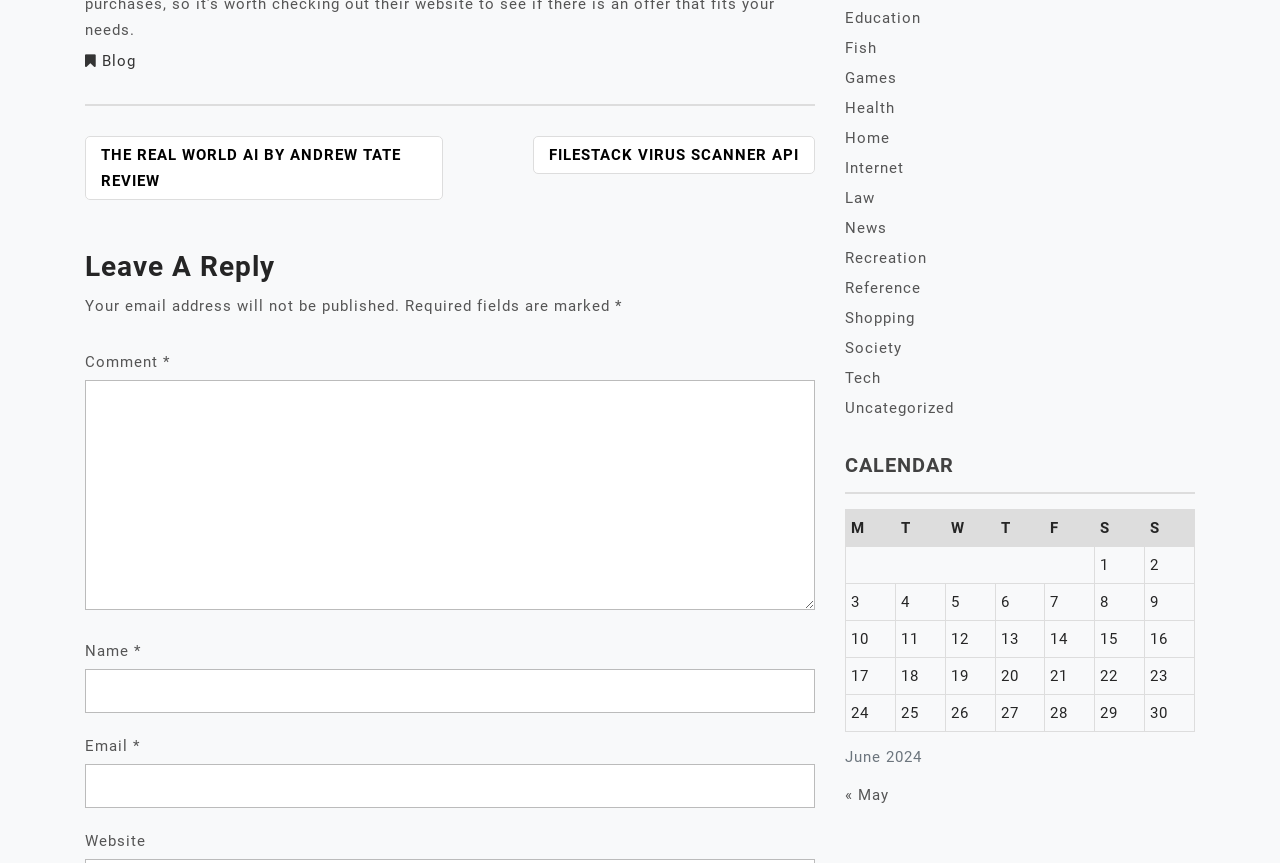Please provide the bounding box coordinates in the format (top-left x, top-left y, bottom-right x, bottom-right y). Remember, all values are floating point numbers between 0 and 1. What is the bounding box coordinate of the region described as: « May

[0.66, 0.911, 0.695, 0.932]